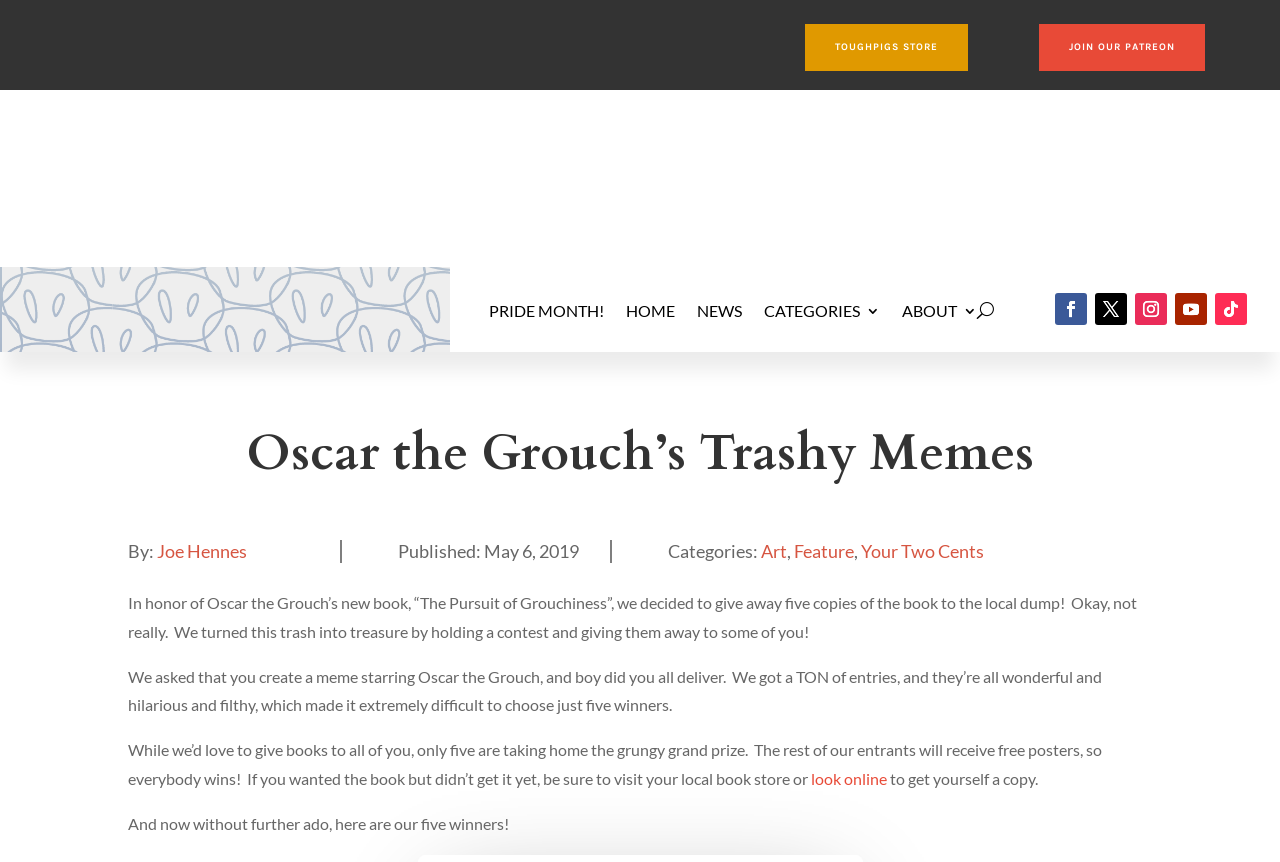Locate the bounding box coordinates of the clickable part needed for the task: "Click on the link to read about Ace in the Fraggle Hole".

[0.182, 0.007, 0.464, 0.032]